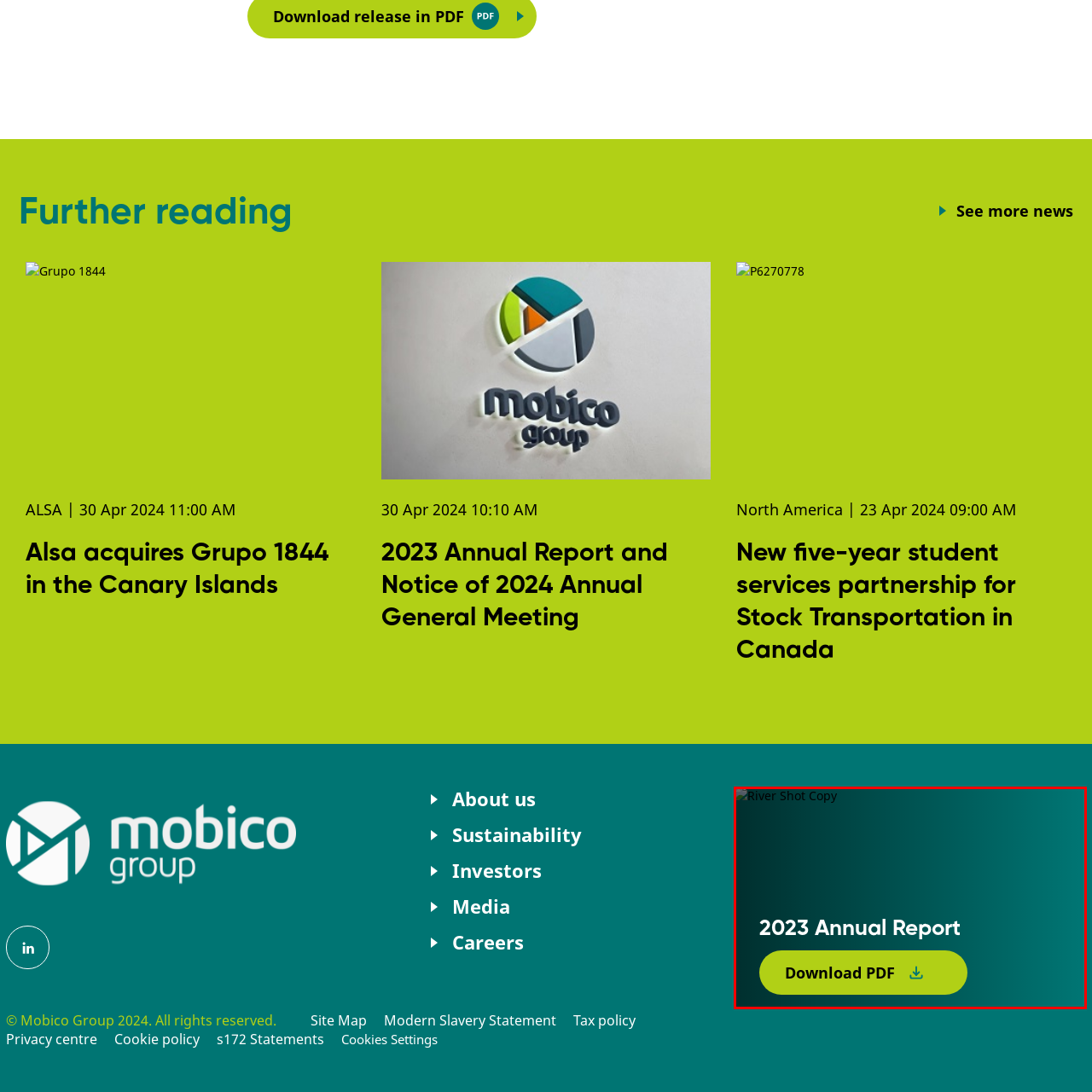Observe the section highlighted in yellow, What is the color of the button? 
Please respond using a single word or phrase.

Vibrant yellow